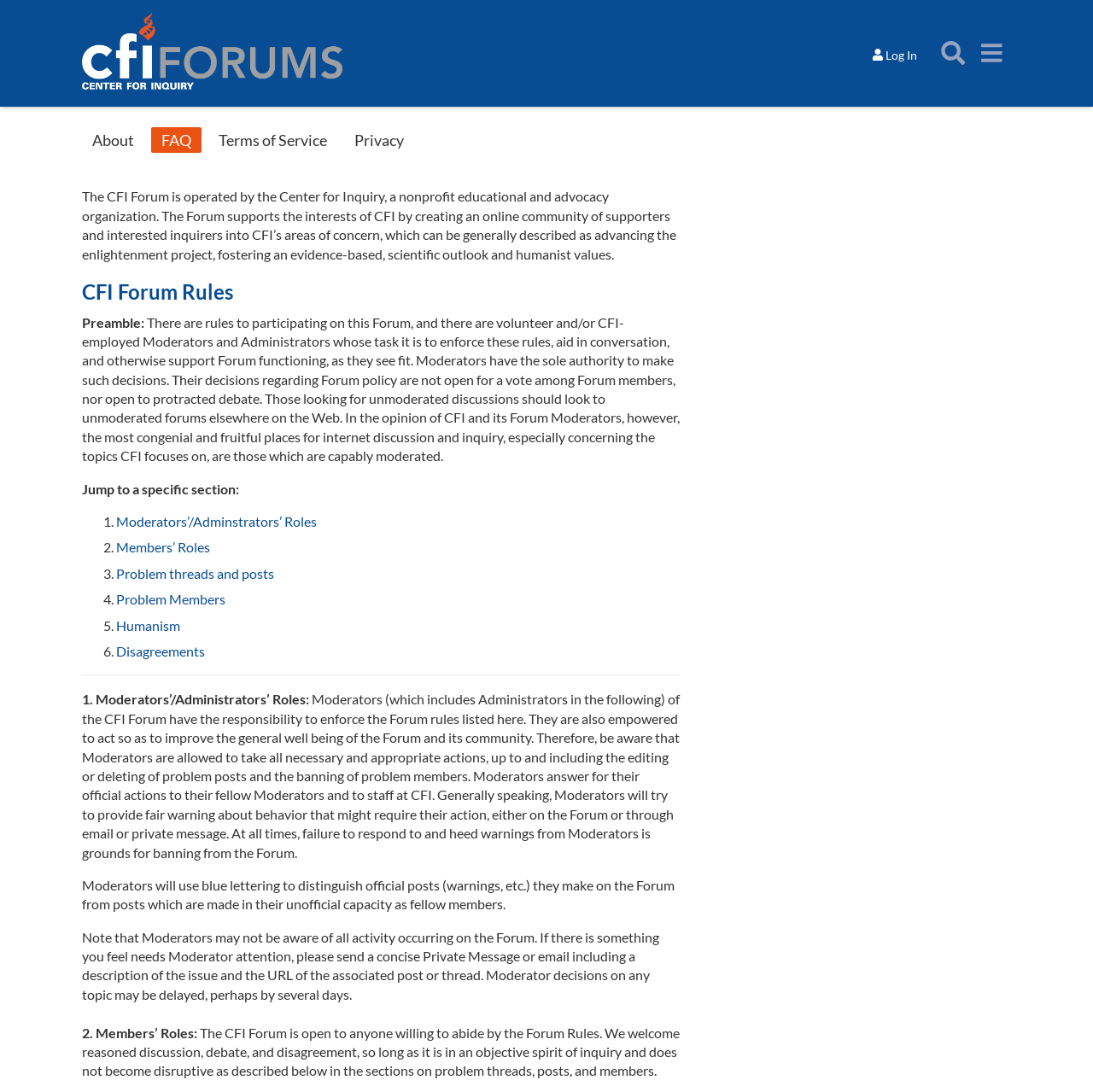How can members report issues to moderators?
Using the image as a reference, deliver a detailed and thorough answer to the question.

I found a section on the webpage that explains how members can report issues to moderators. According to this section, members can send a concise private message or email to moderators, including a description of the issue and the URL of the associated post or thread.